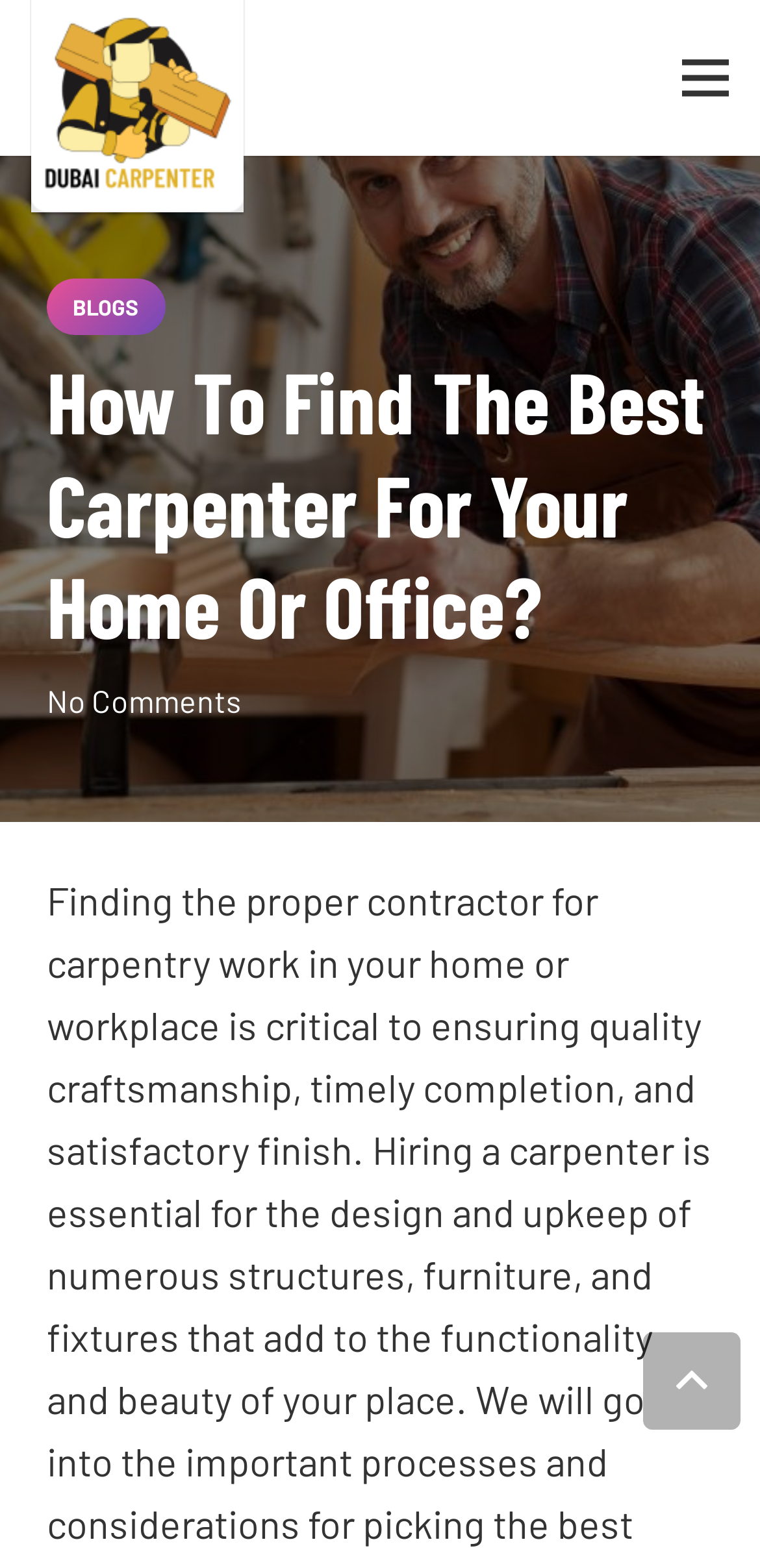Please determine the bounding box coordinates for the UI element described here. Use the format (top-left x, top-left y, bottom-right x, bottom-right y) with values bounded between 0 and 1: Blogs

[0.062, 0.178, 0.218, 0.214]